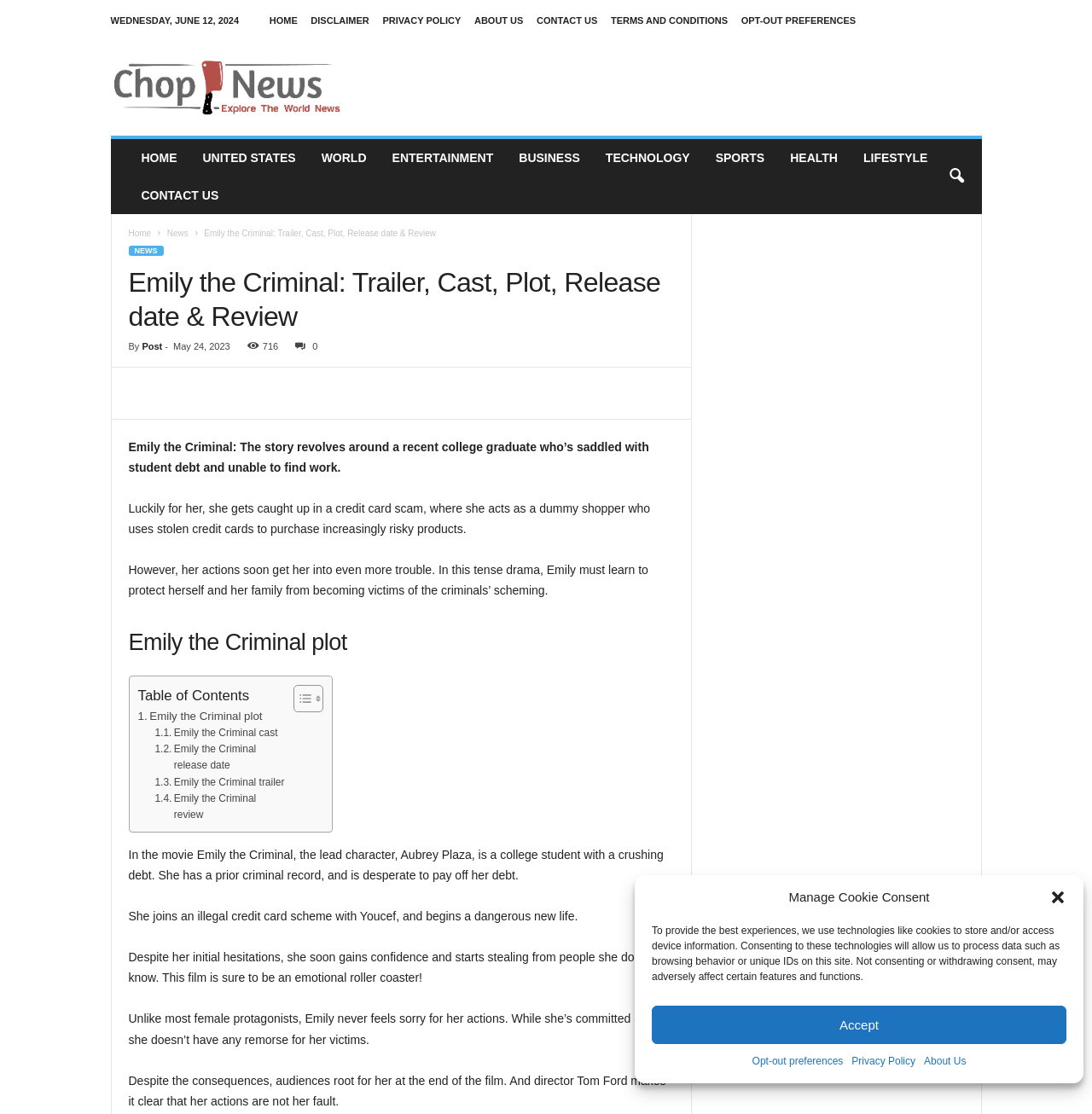Find the bounding box coordinates for the area that should be clicked to accomplish the instruction: "Click the 'NEWS' link".

[0.118, 0.221, 0.15, 0.23]